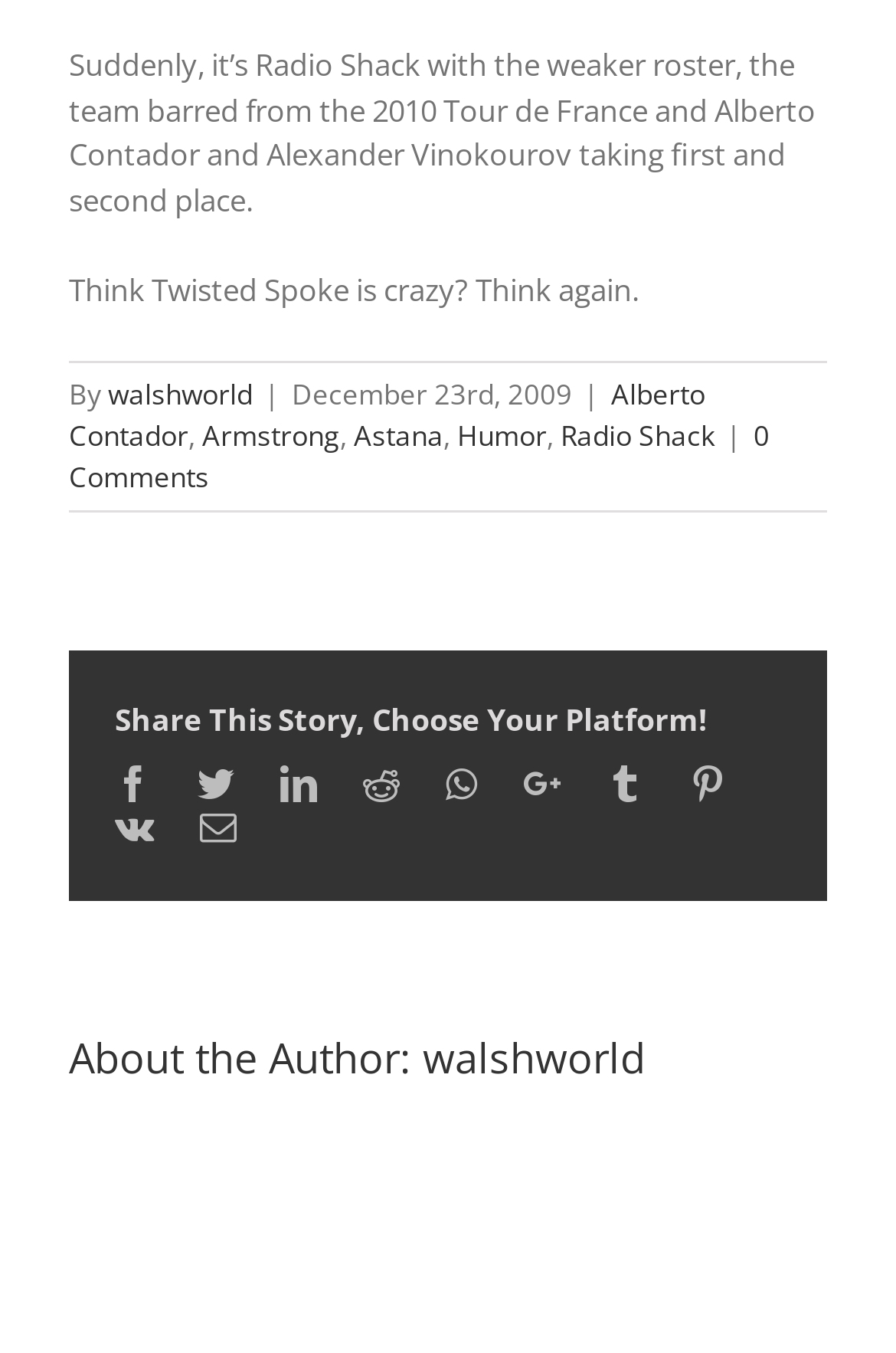Locate the bounding box coordinates of the clickable area to execute the instruction: "Share this story on Facebook". Provide the coordinates as four float numbers between 0 and 1, represented as [left, top, right, bottom].

[0.128, 0.565, 0.169, 0.592]